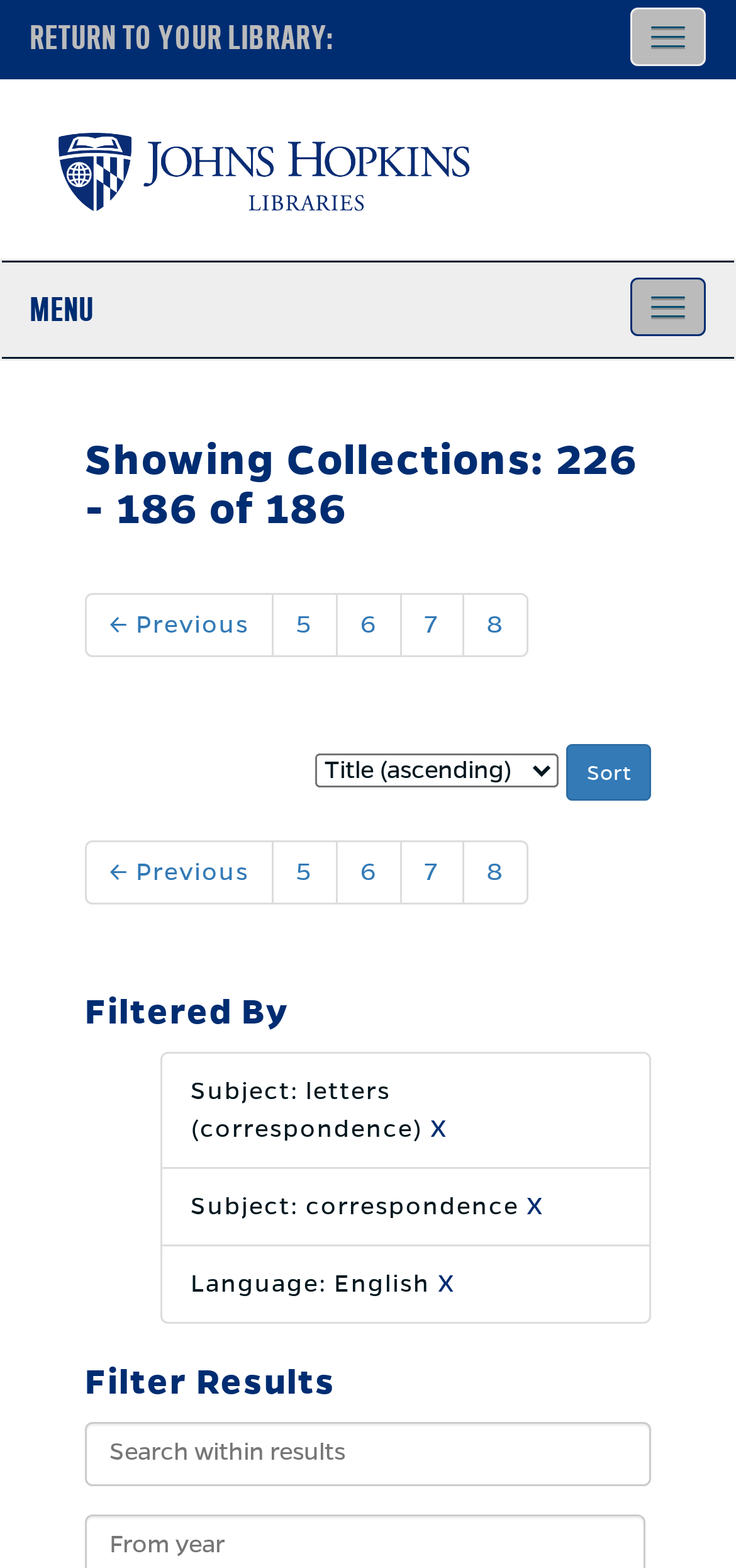Refer to the image and offer a detailed explanation in response to the question: What is the current page number?

I determined the current page number by looking at the pagination links, which include 'Previous', '5', '6', '7', and '8'. The current page number is '5' because it is not a link, indicating that it is the currently selected page.